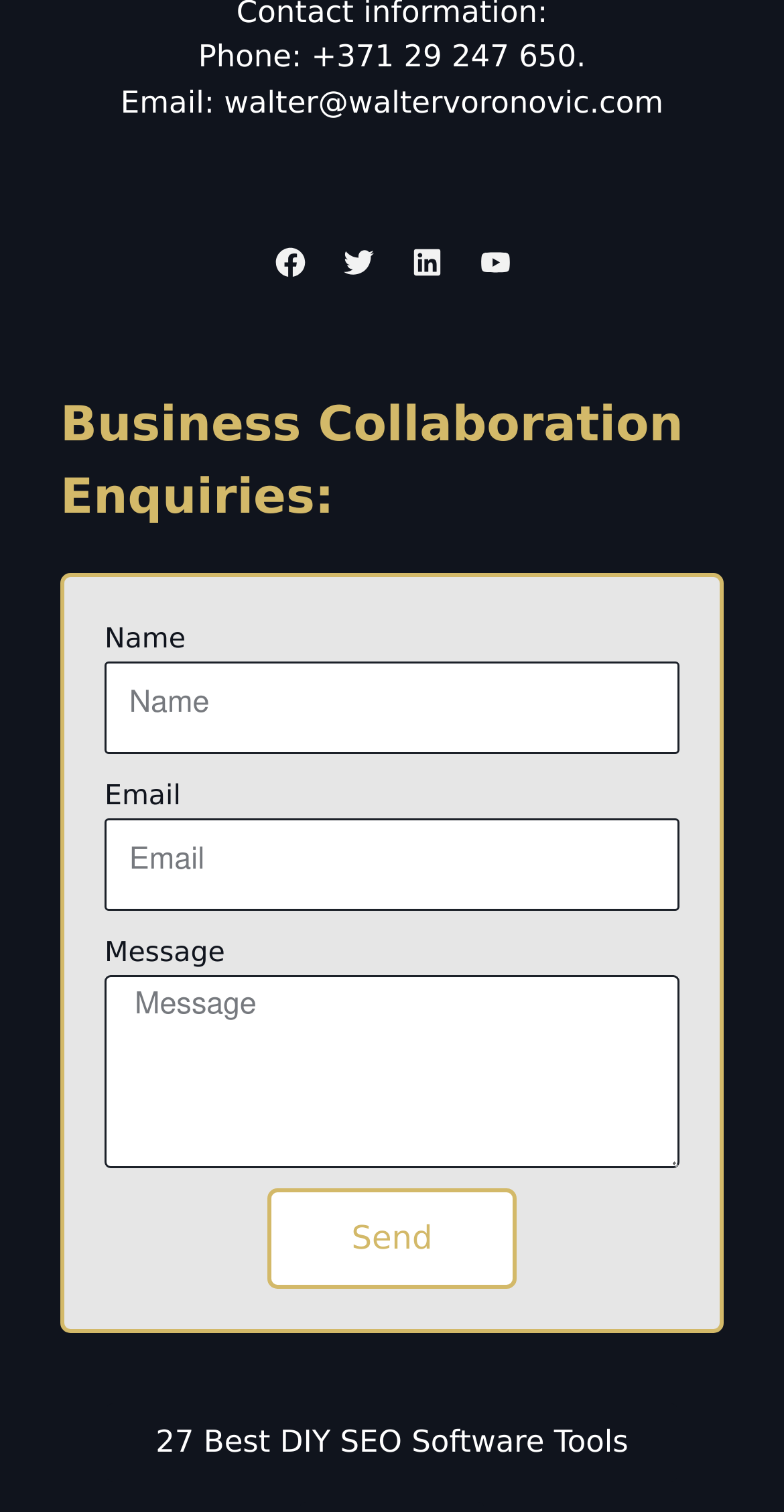Provide your answer to the question using just one word or phrase: How many textboxes are there in the form?

3